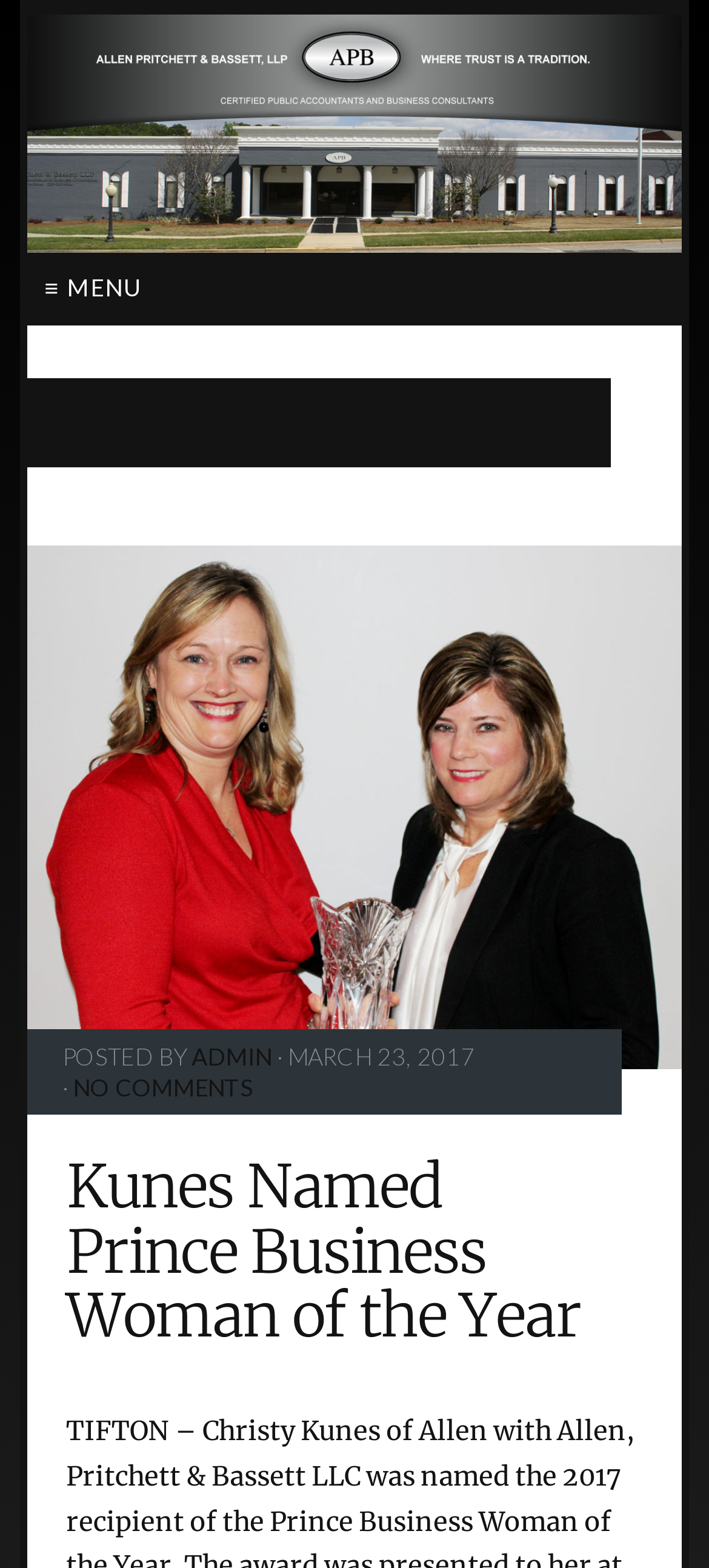Who posted the latest article?
Give a detailed explanation using the information visible in the image.

The author of the latest article can be found by looking at the 'POSTED BY' section, which is located below the archive title. The 'ADMIN' link is next to the 'POSTED BY' text, indicating that the latest article was posted by ADMIN.